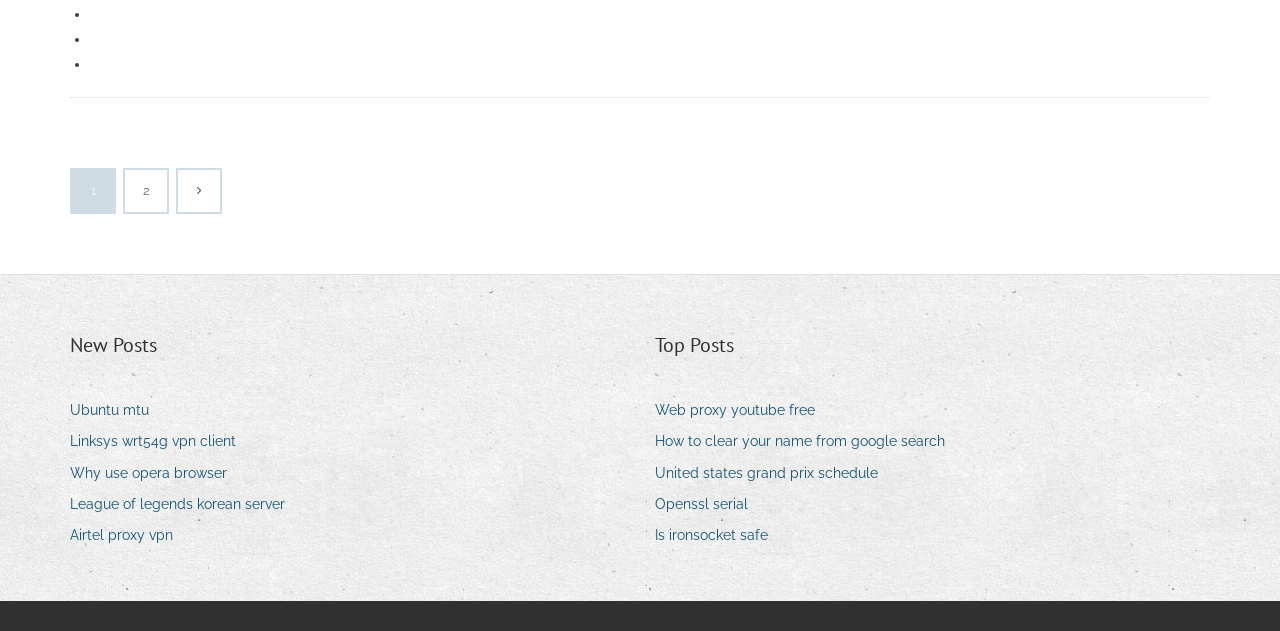Please identify the bounding box coordinates of the region to click in order to complete the task: "Explore Linksys wrt54g vpn client". The coordinates must be four float numbers between 0 and 1, specified as [left, top, right, bottom].

[0.055, 0.679, 0.196, 0.722]